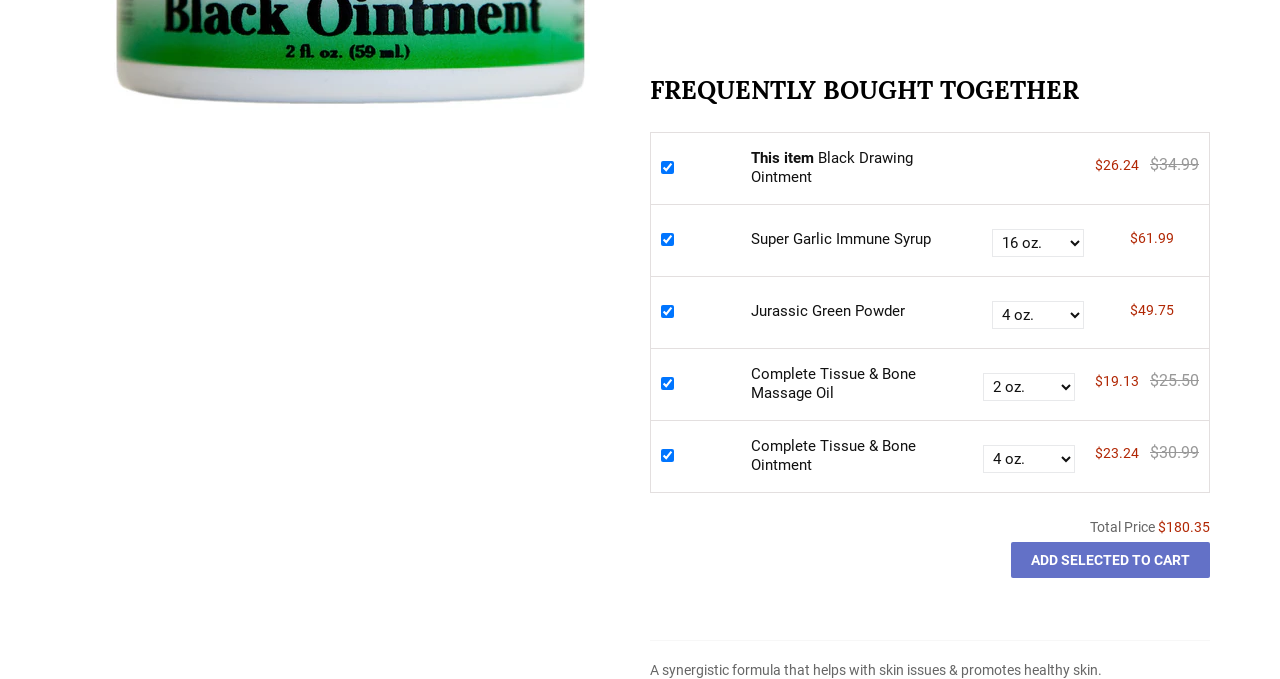Provide the bounding box coordinates of the HTML element described as: "parent_node: Super Garlic Immune Syrup". The bounding box coordinates should be four float numbers between 0 and 1, i.e., [left, top, right, bottom].

[0.536, 0.34, 0.579, 0.367]